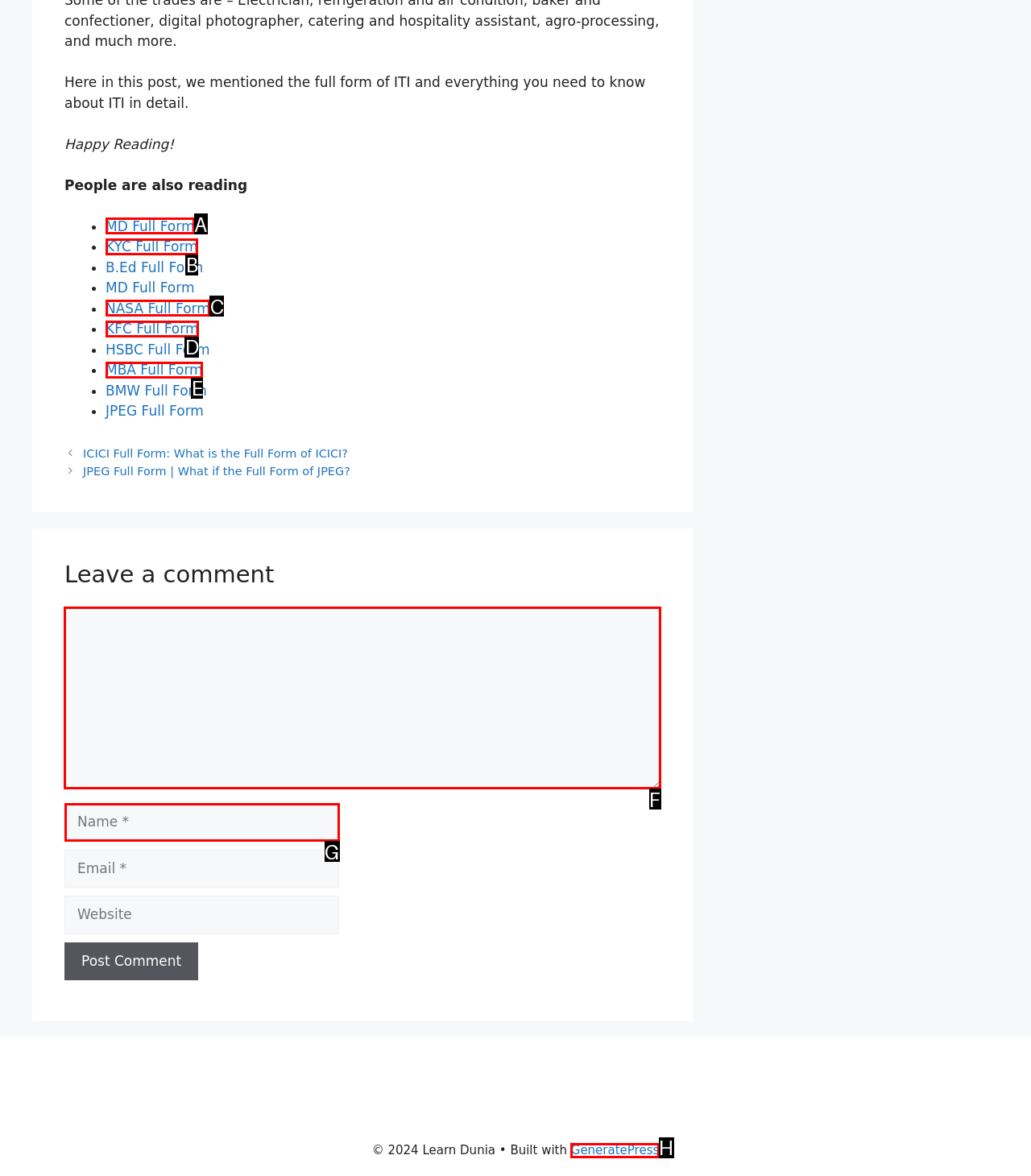For the task: Enter a comment, tell me the letter of the option you should click. Answer with the letter alone.

F